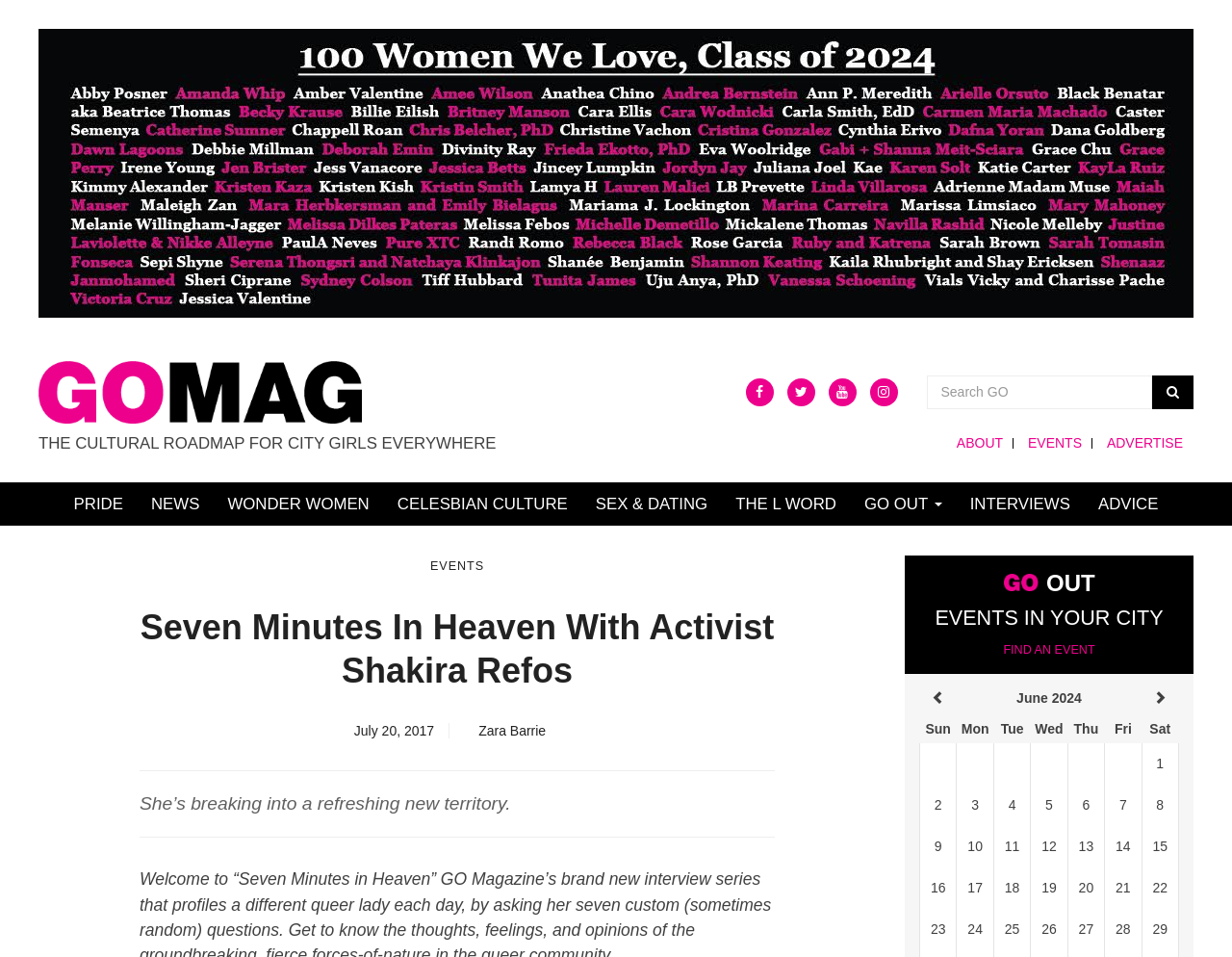Find the bounding box coordinates of the area that needs to be clicked in order to achieve the following instruction: "Read the article about Shakira Refos". The coordinates should be specified as four float numbers between 0 and 1, i.e., [left, top, right, bottom].

[0.113, 0.632, 0.629, 0.723]